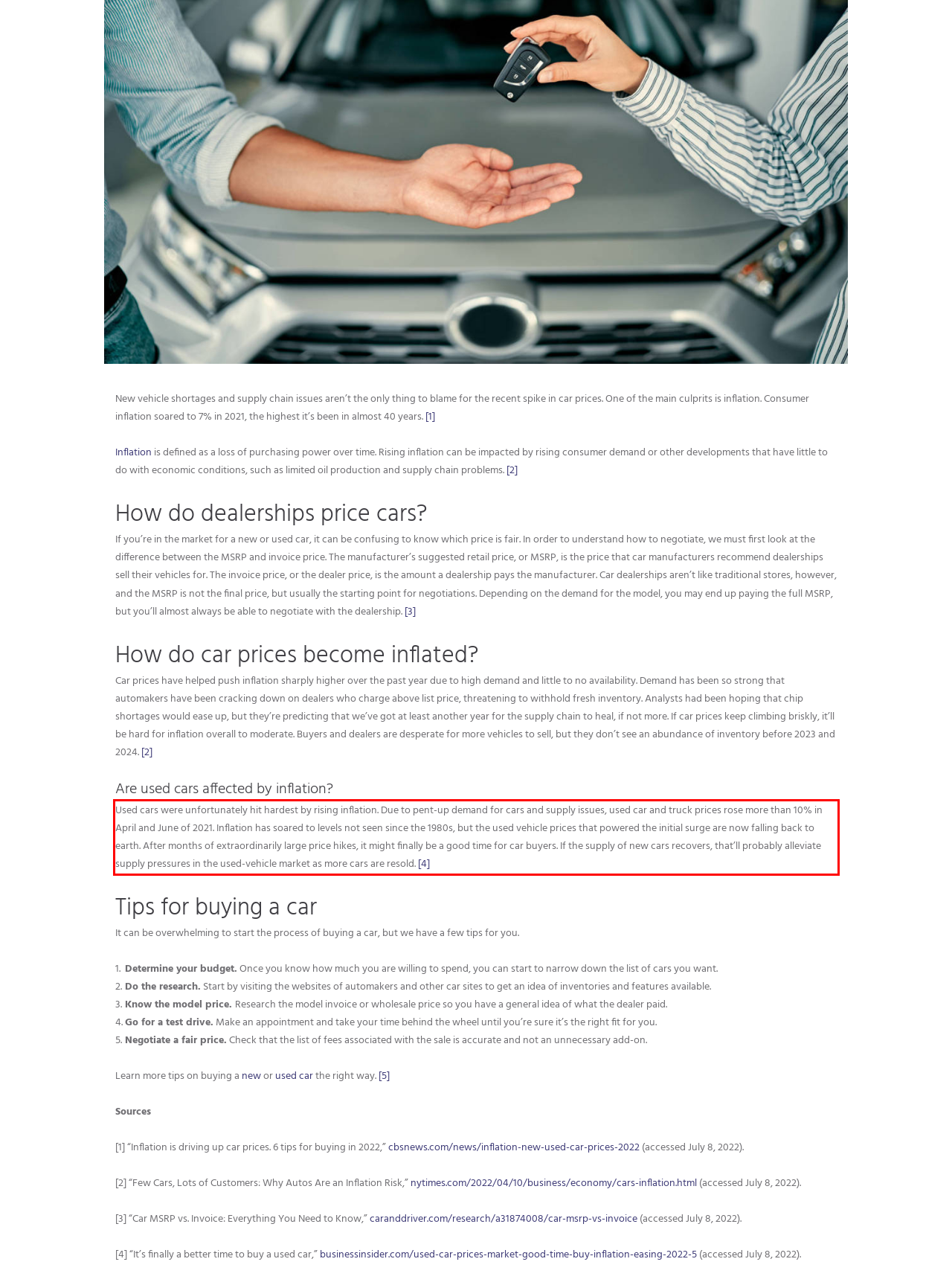Please examine the webpage screenshot containing a red bounding box and use OCR to recognize and output the text inside the red bounding box.

Used cars were unfortunately hit hardest by rising inflation. Due to pent-up demand for cars and supply issues, used car and truck prices rose more than 10% in April and June of 2021. Inflation has soared to levels not seen since the 1980s, but the used vehicle prices that powered the initial surge are now falling back to earth. After months of extraordinarily large price hikes, it might finally be a good time for car buyers. If the supply of new cars recovers, that’ll probably alleviate supply pressures in the used-vehicle market as more cars are resold. [4]